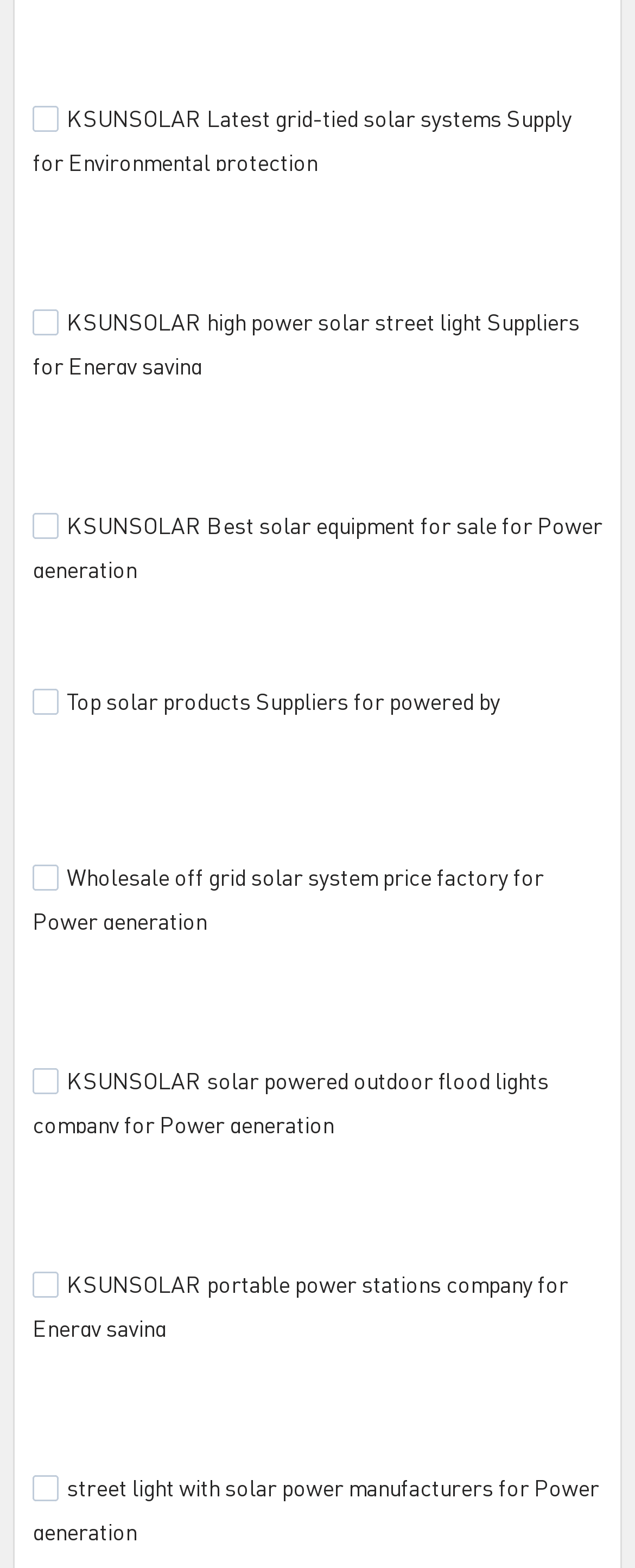Pinpoint the bounding box coordinates of the area that must be clicked to complete this instruction: "Explore the link of KSUNSOLAR portable power stations company for Energy saving".

[0.051, 0.809, 0.895, 0.856]